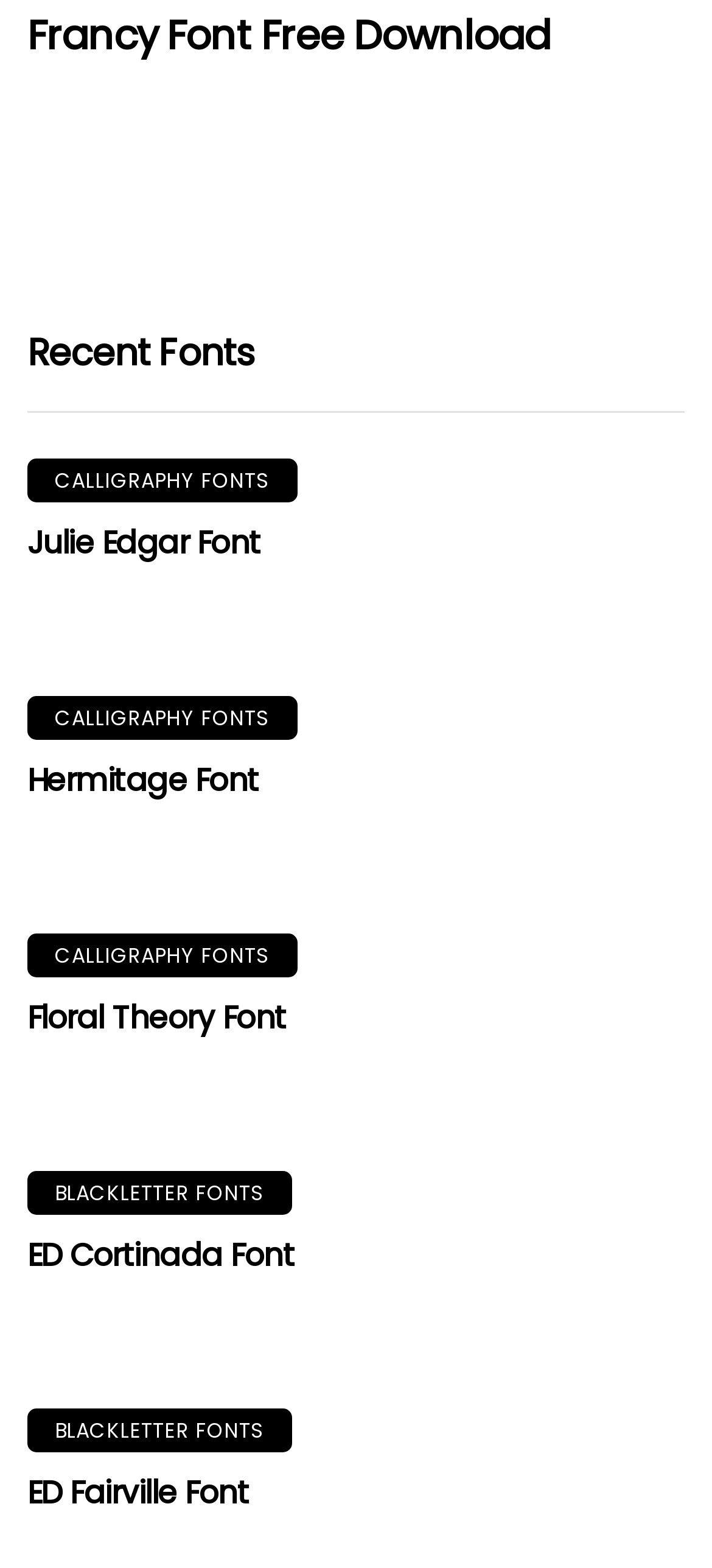What is the purpose of the images on the page?
Kindly answer the question with as much detail as you can.

The images on the page are likely used to preview the fonts, as they are accompanied by font names and are positioned next to the font links, suggesting that they are meant to display the font styles.